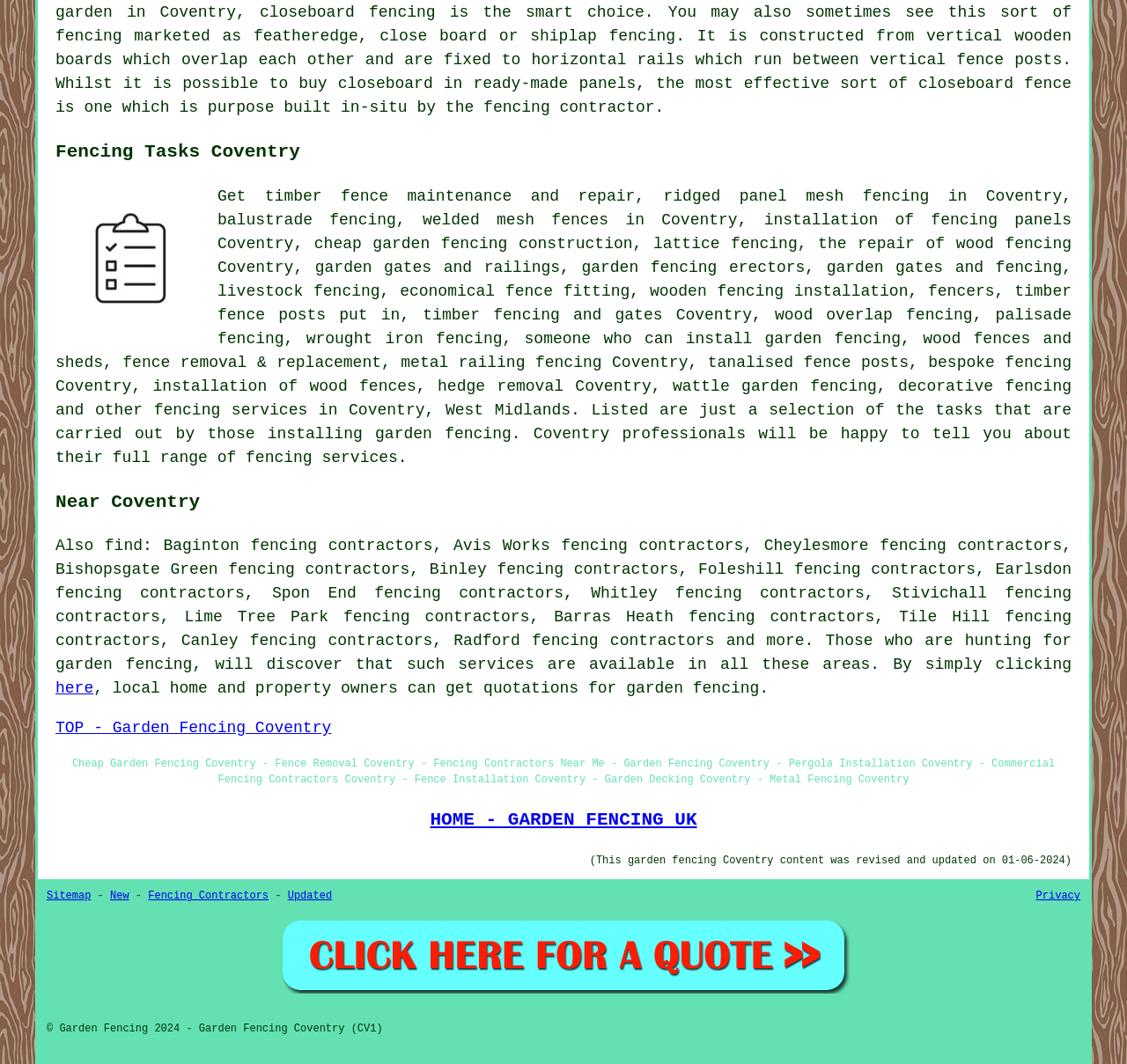When was the webpage content revised and updated?
Give a single word or phrase answer based on the content of the image.

01-06-2024